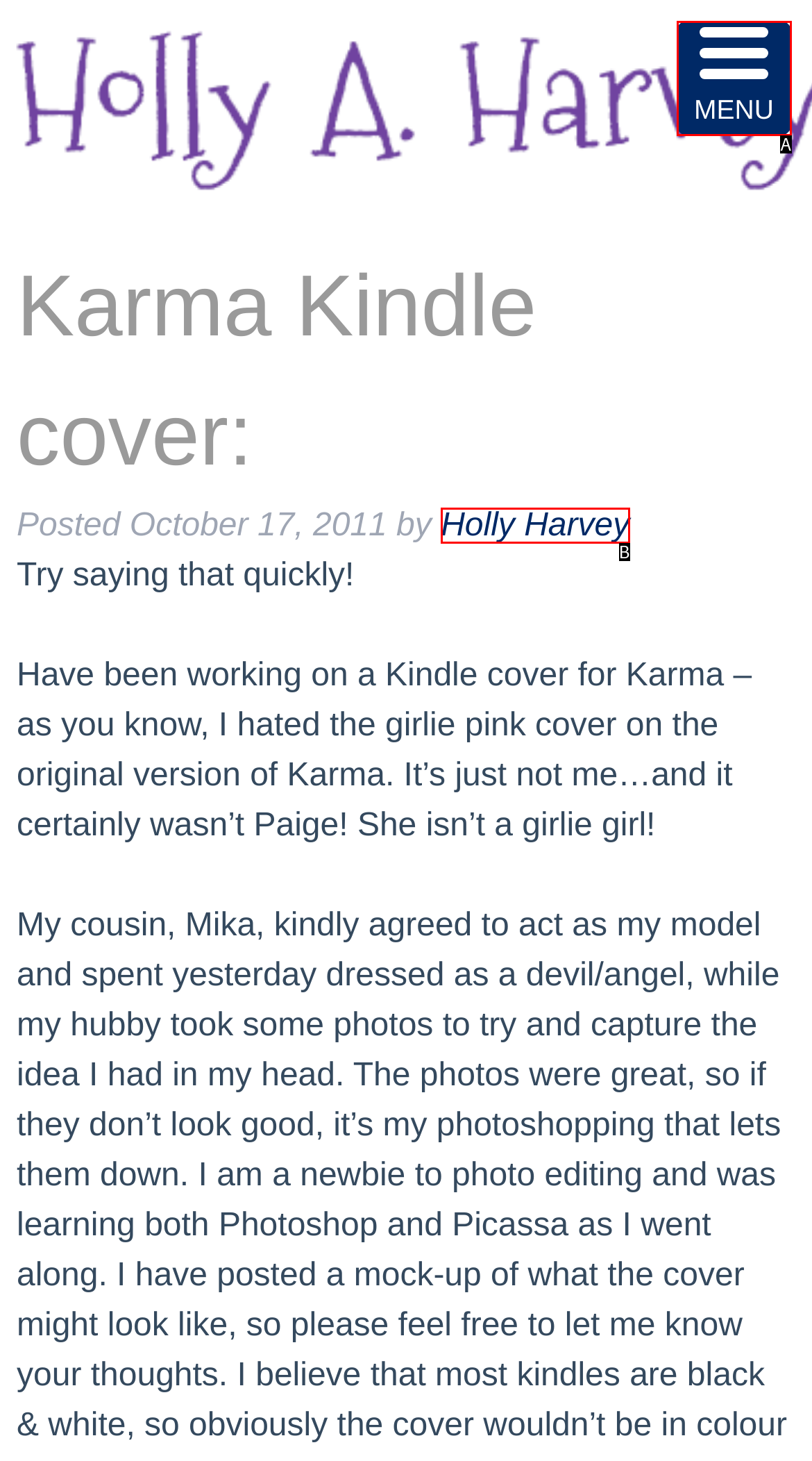Determine which option fits the following description: MENU
Answer with the corresponding option's letter directly.

A